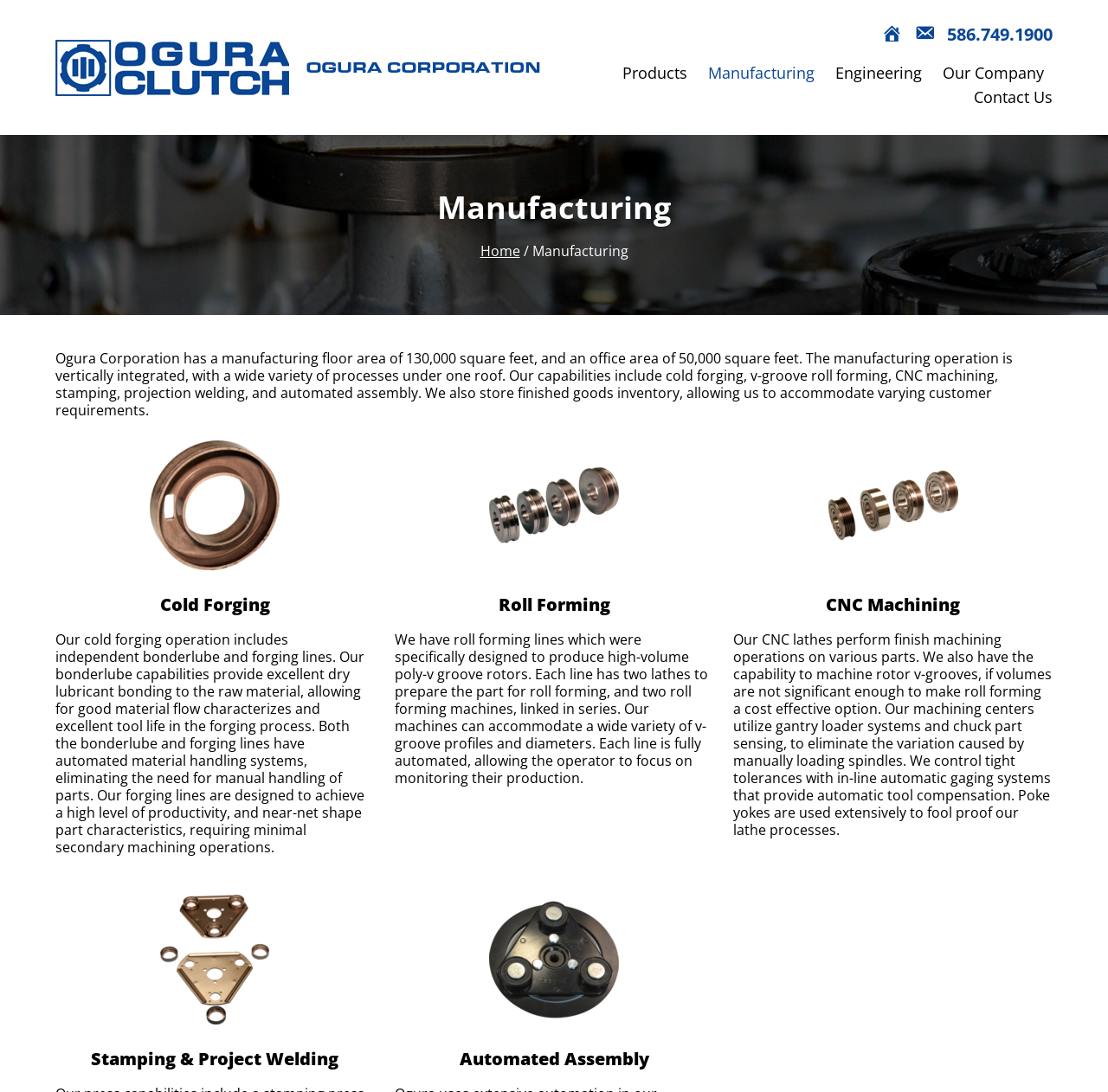Create a full and detailed caption for the entire webpage.

The webpage is about Ogura Clutch's manufacturing capabilities. At the top, there is a logo of Ogura Clutch, accompanied by a link to the company's homepage. Below the logo, there is a heading that reads "Driving Automotive Electromagnetic Motion Control". 

On the top right, there is a navigation menu with links to "Products", "Manufacturing", "Engineering", "Our Company", and "Contact Us". Below the navigation menu, there is a heading that reads "Manufacturing". 

The main content of the webpage is divided into sections, each describing a specific manufacturing capability. The first section is about the company's manufacturing floor and office area, followed by a description of their capabilities, including cold forging, v-groove roll forming, CNC machining, stamping, projection welding, and automated assembly.

Below the introductory text, there are separate sections for each of the manufacturing capabilities. Each section has a heading, a brief description, and an accompanying image. The sections are arranged in a linear fashion, with the cold forging section at the top, followed by roll forming, CNC machining, stamping and project welding, and finally automated assembly. 

On the bottom right, there are links to "Home", "Contact Us", and a phone number.